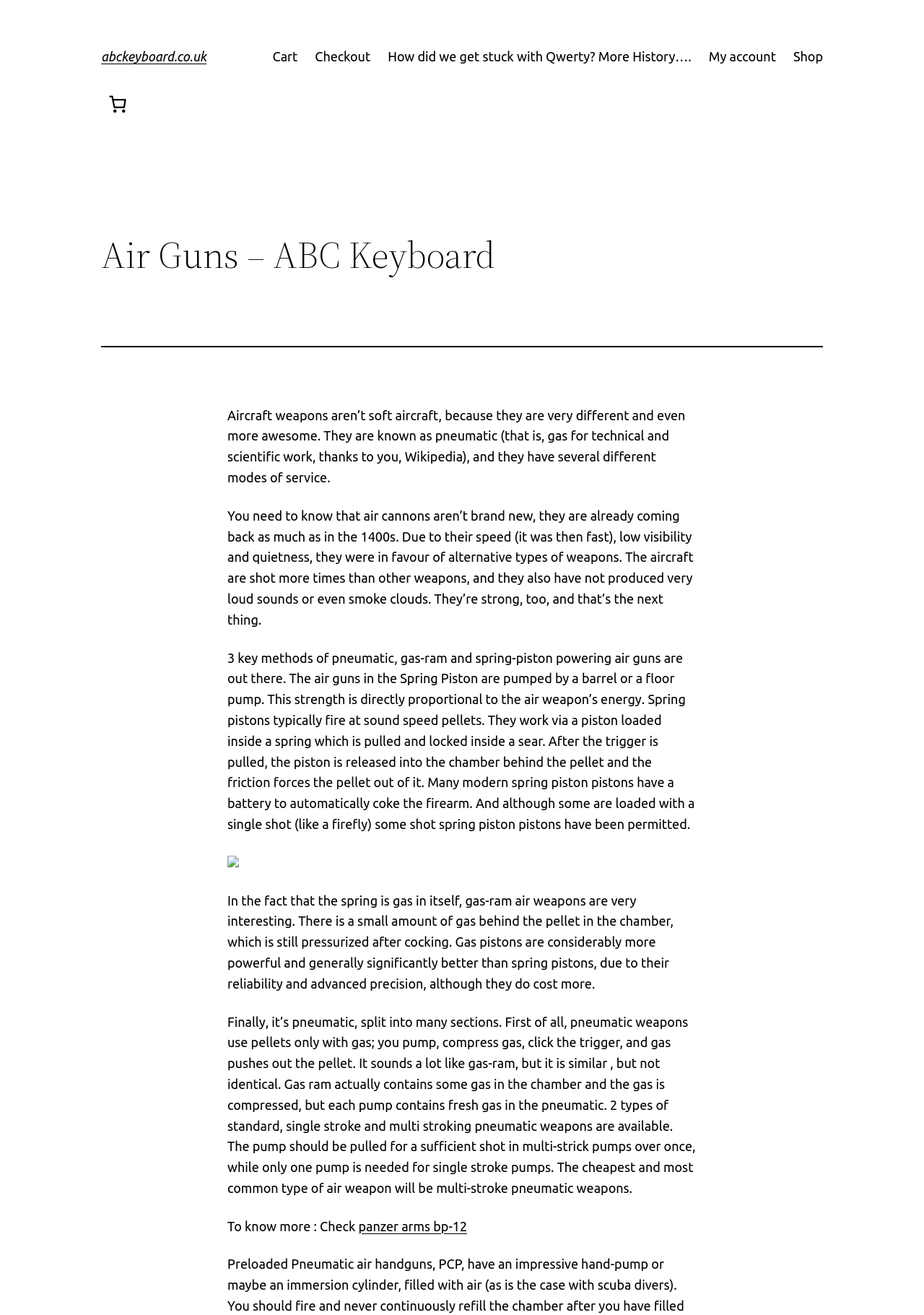Determine the bounding box coordinates of the clickable region to follow the instruction: "Go to Cart".

[0.295, 0.035, 0.322, 0.051]